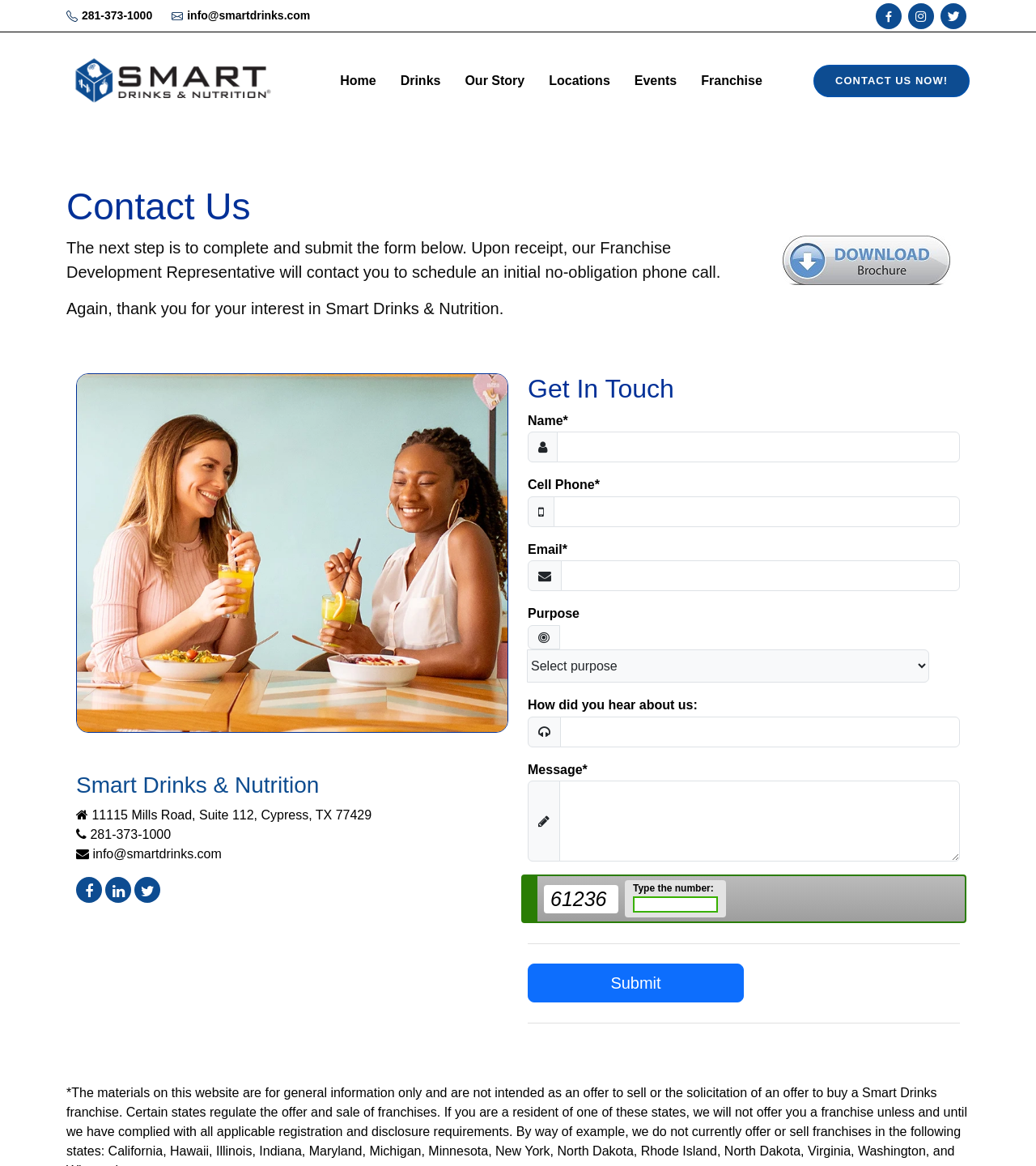Offer an extensive depiction of the webpage and its key elements.

The webpage is about Smart Drinks, a company that offers nutrition and beverages. At the top, there are several links to different sections of the website, including Home, Drinks, Our Story, Locations, Events, and Franchise. Below these links, there is a call-to-action button "CONTACT US NOW!".

The main content of the page is a contact form, where users can fill in their information to get in touch with the company. The form includes fields for name, cell phone number, email, purpose, and message. There is also a dropdown menu for users to select how they heard about the company. Below the form, there is a captcha verification step, where users need to enter a number to submit the form.

On the left side of the page, there is a section with the company's contact information, including address, phone number, and email. There are also social media links represented by icons.

At the top-right corner of the page, there are three more social media links represented by icons. There are two images on the page, one at the top-left corner and another at the bottom-left corner.

The page has several headings, including "Contact Us", "Smart Drinks & Nutrition", and "Get In Touch", which help to organize the content and provide a clear structure to the page.